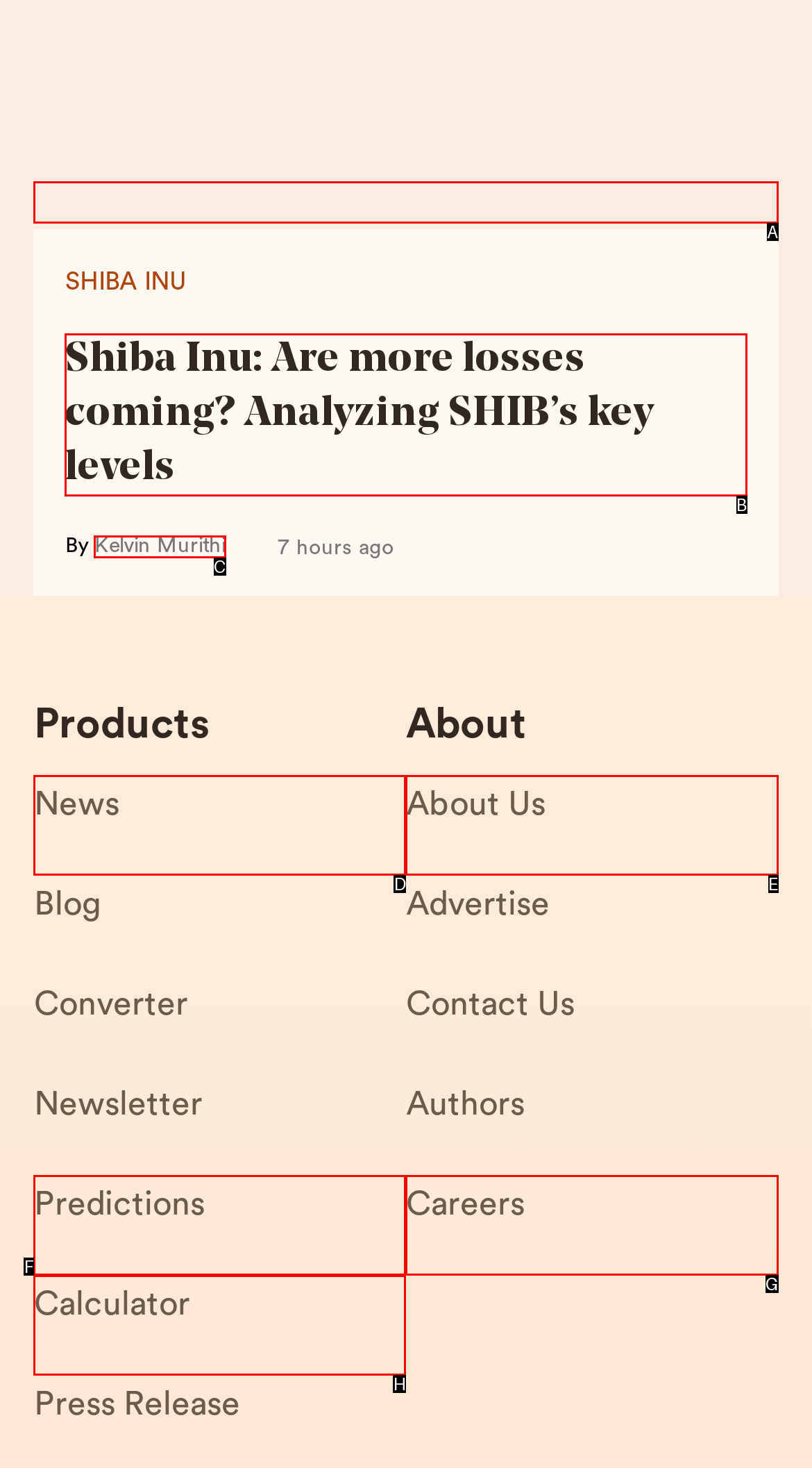Tell me which letter I should select to achieve the following goal: Learn more about the author Kelvin Murithi
Answer with the corresponding letter from the provided options directly.

C